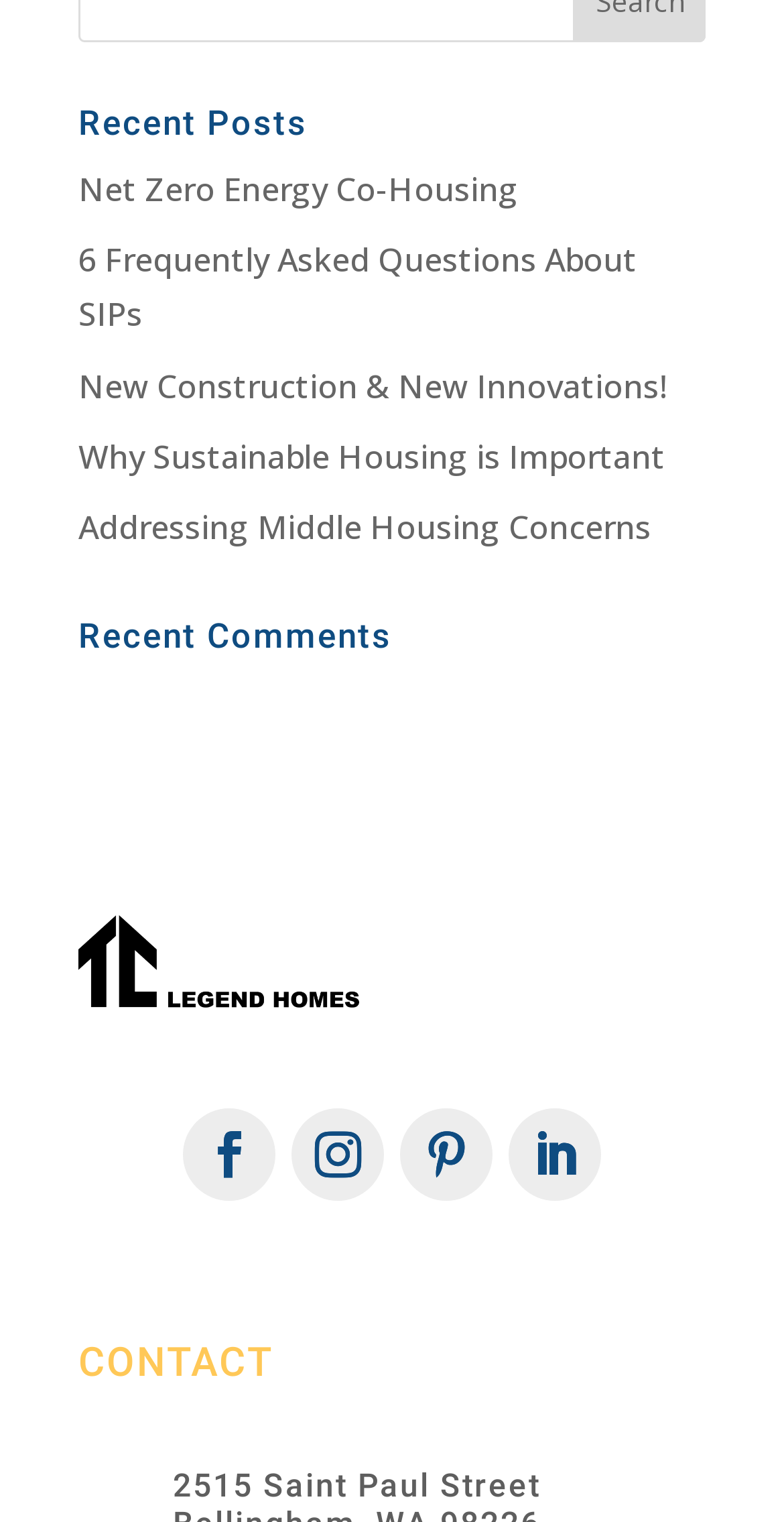Please identify the bounding box coordinates of the element I should click to complete this instruction: 'contact us'. The coordinates should be given as four float numbers between 0 and 1, like this: [left, top, right, bottom].

[0.1, 0.879, 0.9, 0.924]